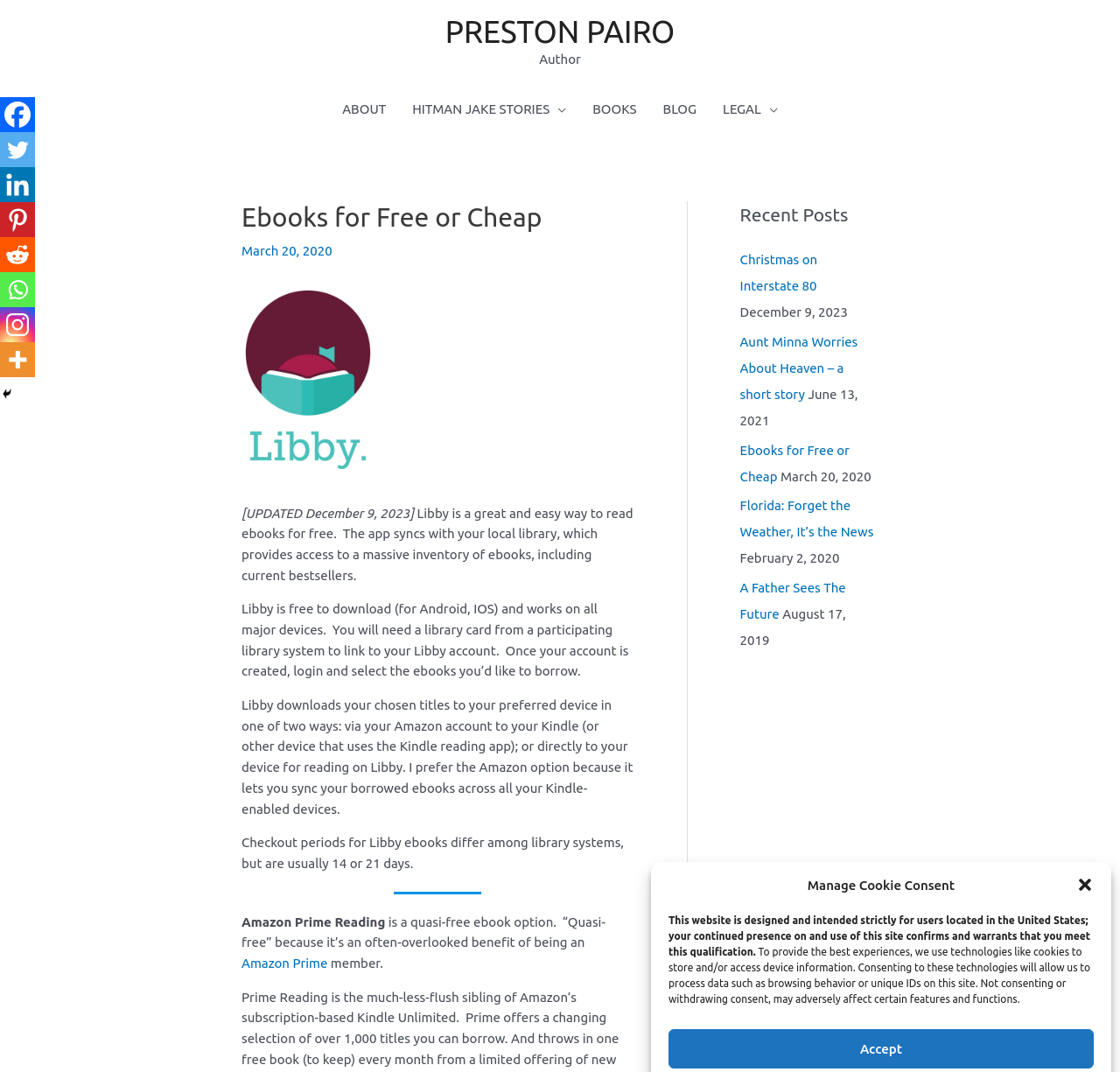Please examine the image and provide a detailed answer to the question: What is the author's name?

The author's name is mentioned in the link 'PRESTON PAIRO' at the top of the webpage, which suggests that the author's name is Preston Pairo.